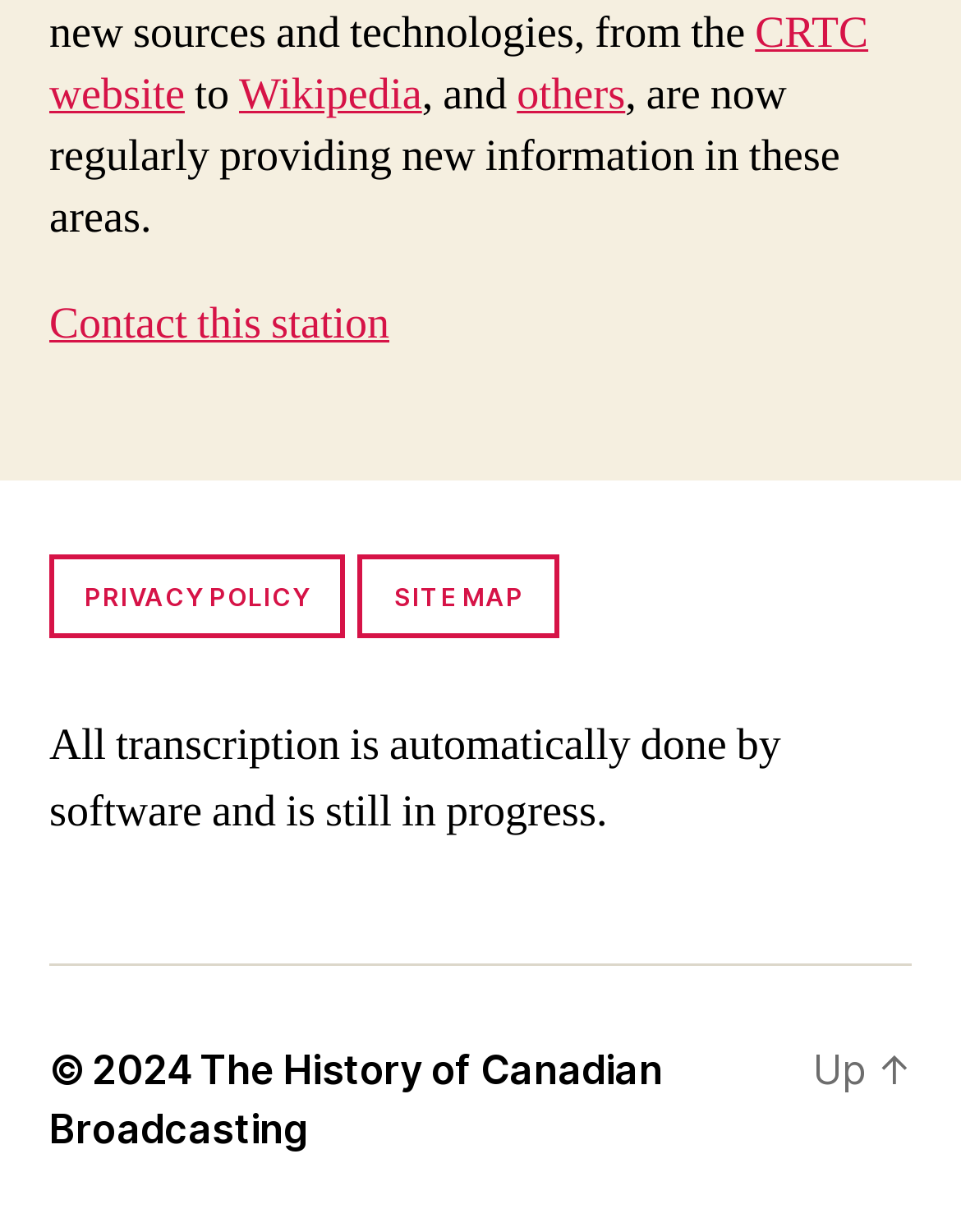Refer to the screenshot and give an in-depth answer to this question: What is the website's copyright year?

I found the copyright year by looking at the bottom of the webpage, where it says '© 2024'.